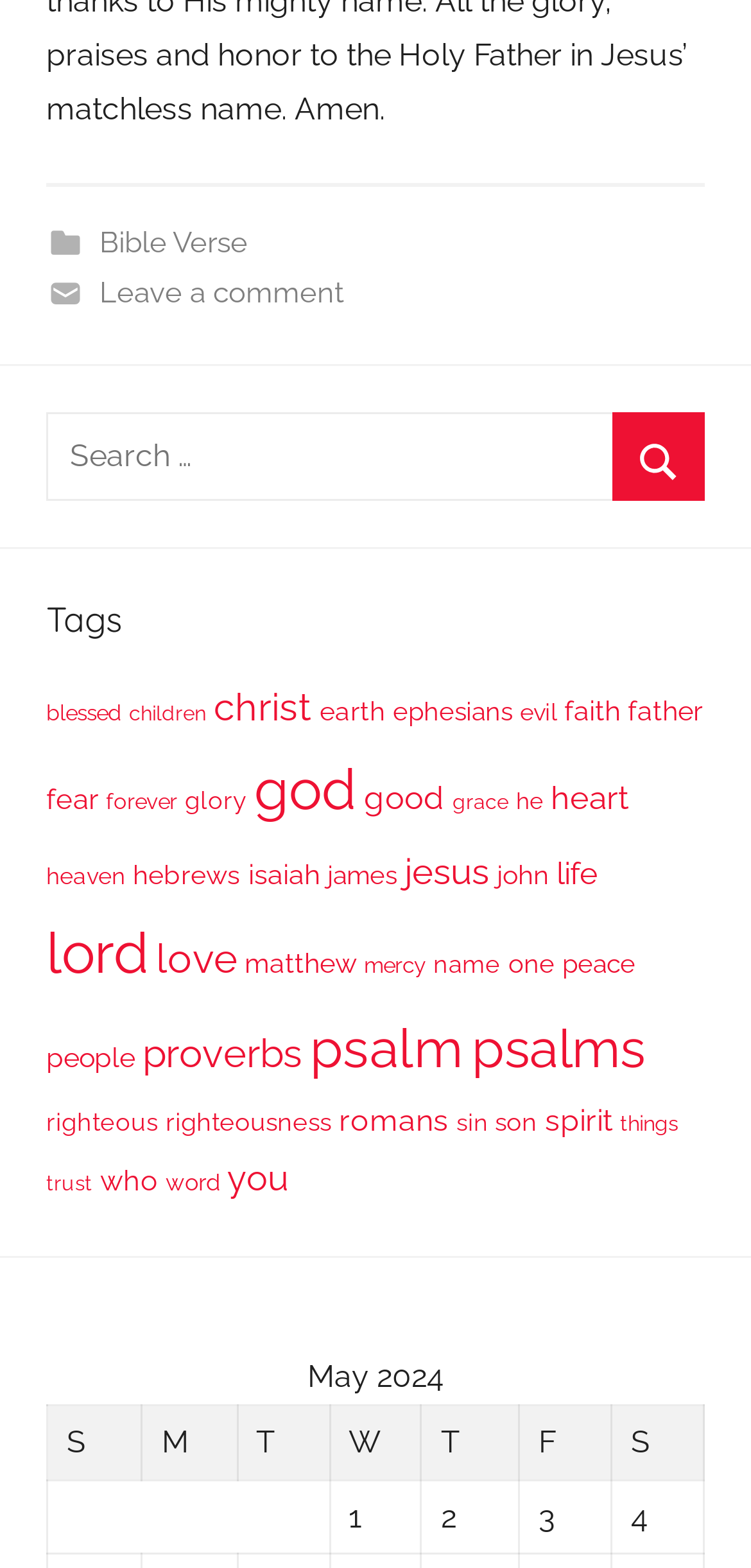Pinpoint the bounding box coordinates for the area that should be clicked to perform the following instruction: "Click on the 'blessed' tag".

[0.062, 0.446, 0.162, 0.464]